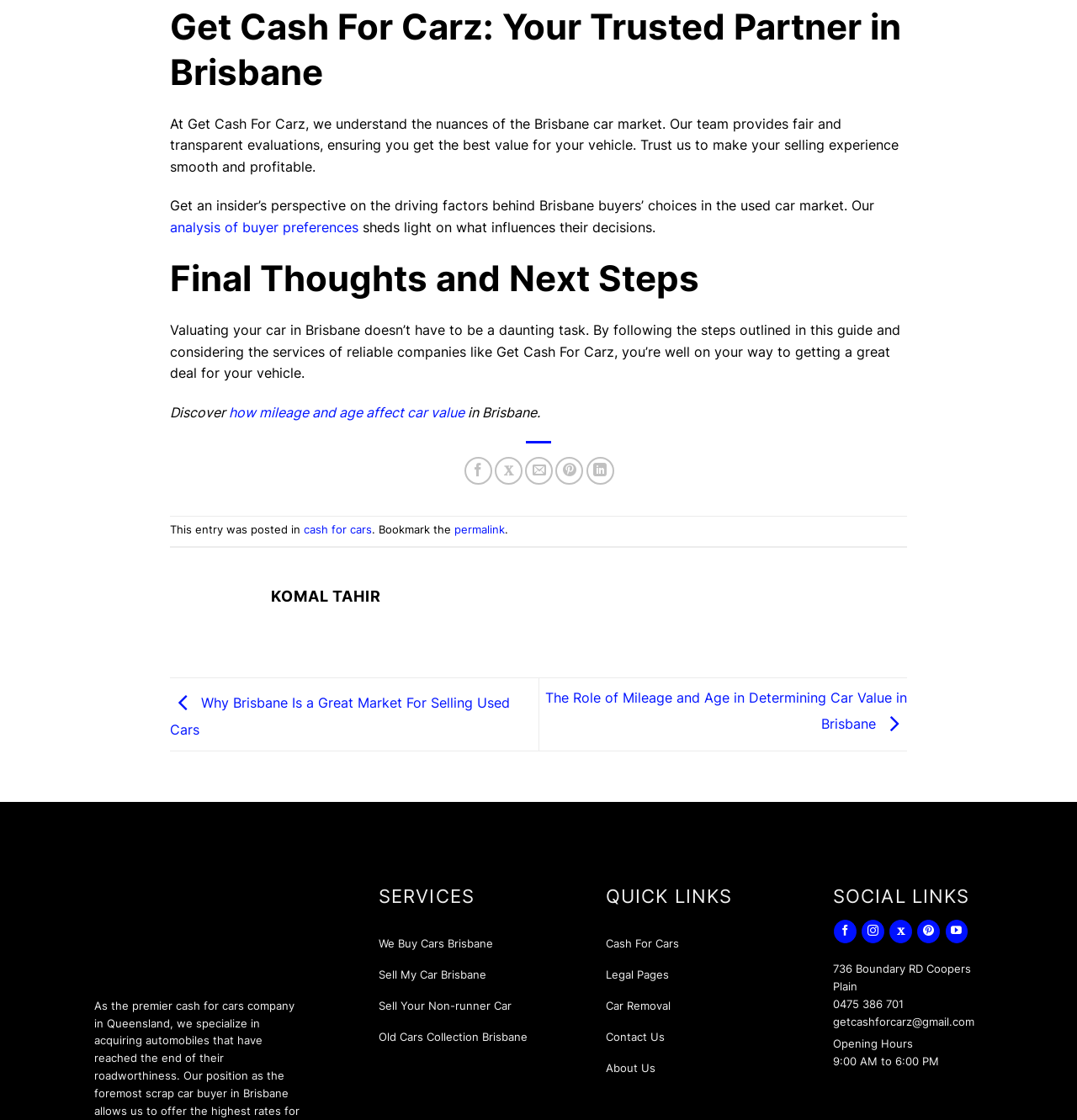Given the following UI element description: "0475 386 701", find the bounding box coordinates in the webpage screenshot.

[0.773, 0.89, 0.839, 0.902]